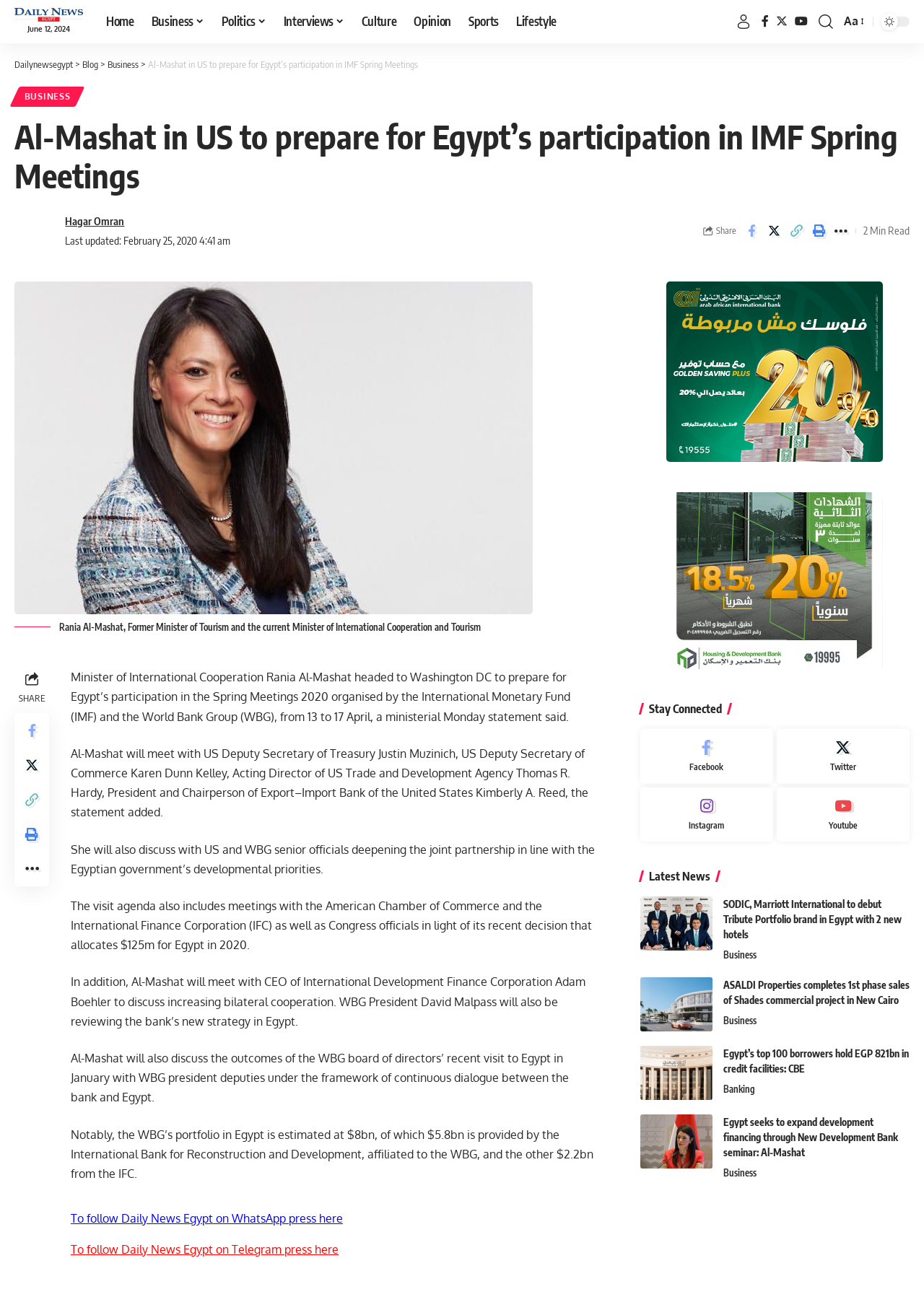Could you provide the bounding box coordinates for the portion of the screen to click to complete this instruction: "Click on the 'Search' link"?

[0.886, 0.007, 0.902, 0.026]